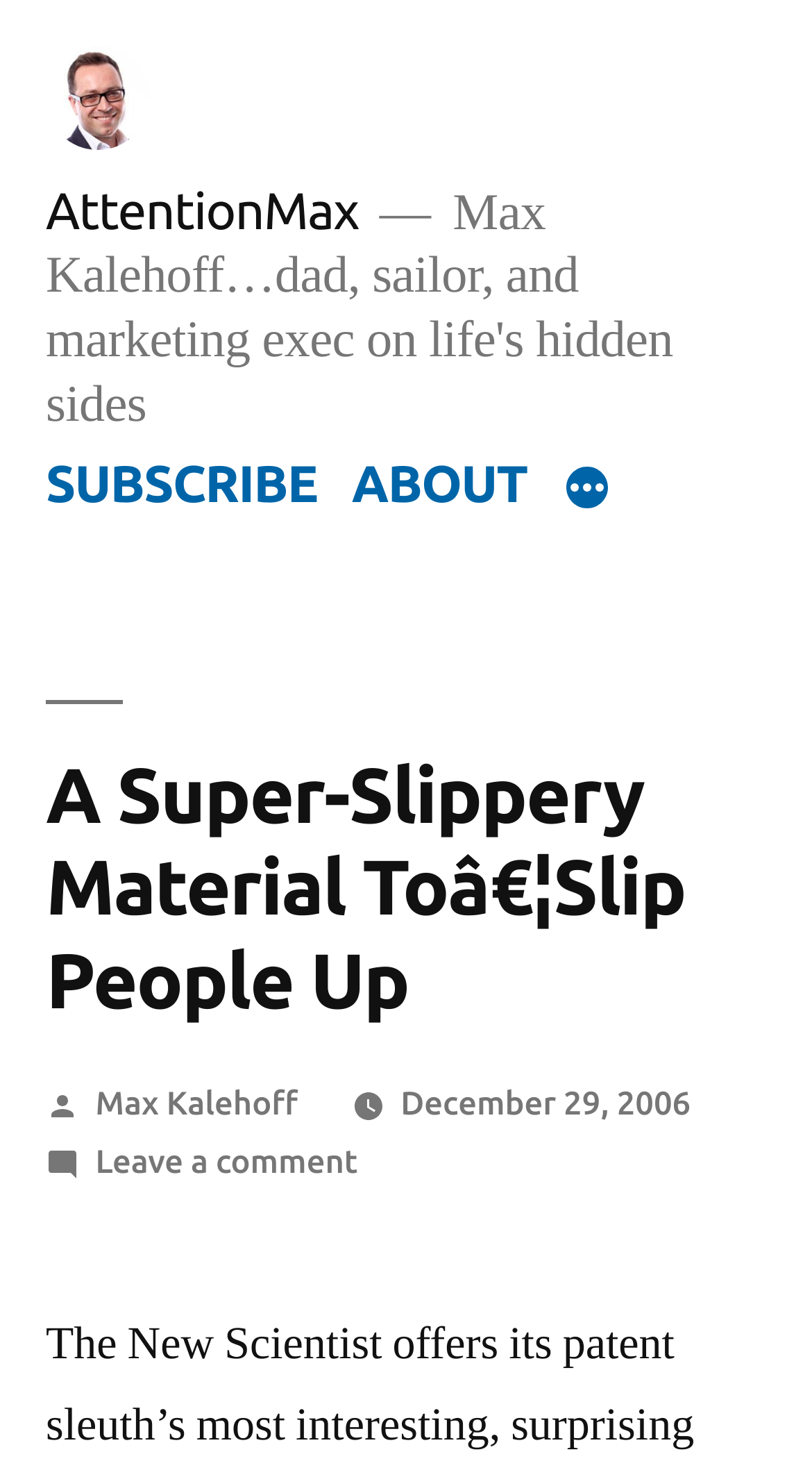Give a detailed account of the webpage.

The webpage is about an article titled "A Super-Slippery Material Toâ€¦Slip People Up" on a website called AttentionMax. At the top left corner, there is a link and an image, both labeled as "AttentionMax". Below this, there is a link to the same website, "AttentionMax", taking up a larger portion of the top section.

To the right of the top section, there is a navigation menu labeled as "Top Menu" with three links: "SUBSCRIBE", "ABOUT", and a button labeled "More" that has a dropdown menu. The "More" button is located at the far right of the top section.

Below the top section, there is a header with the article title "A Super-Slippery Material Toâ€¦Slip People Up" in a large font. Underneath the title, there is a line of text that reads "Posted by" followed by a link to the author's name, "Max Kalehoff". Next to the author's name, there is a link to the date the article was posted, "December 29, 2006", which also contains a time element.

At the bottom of the article, there is a link to "Leave a comment on A Super-Slippery Material Toâ€¦Slip People Up", allowing readers to engage with the article.